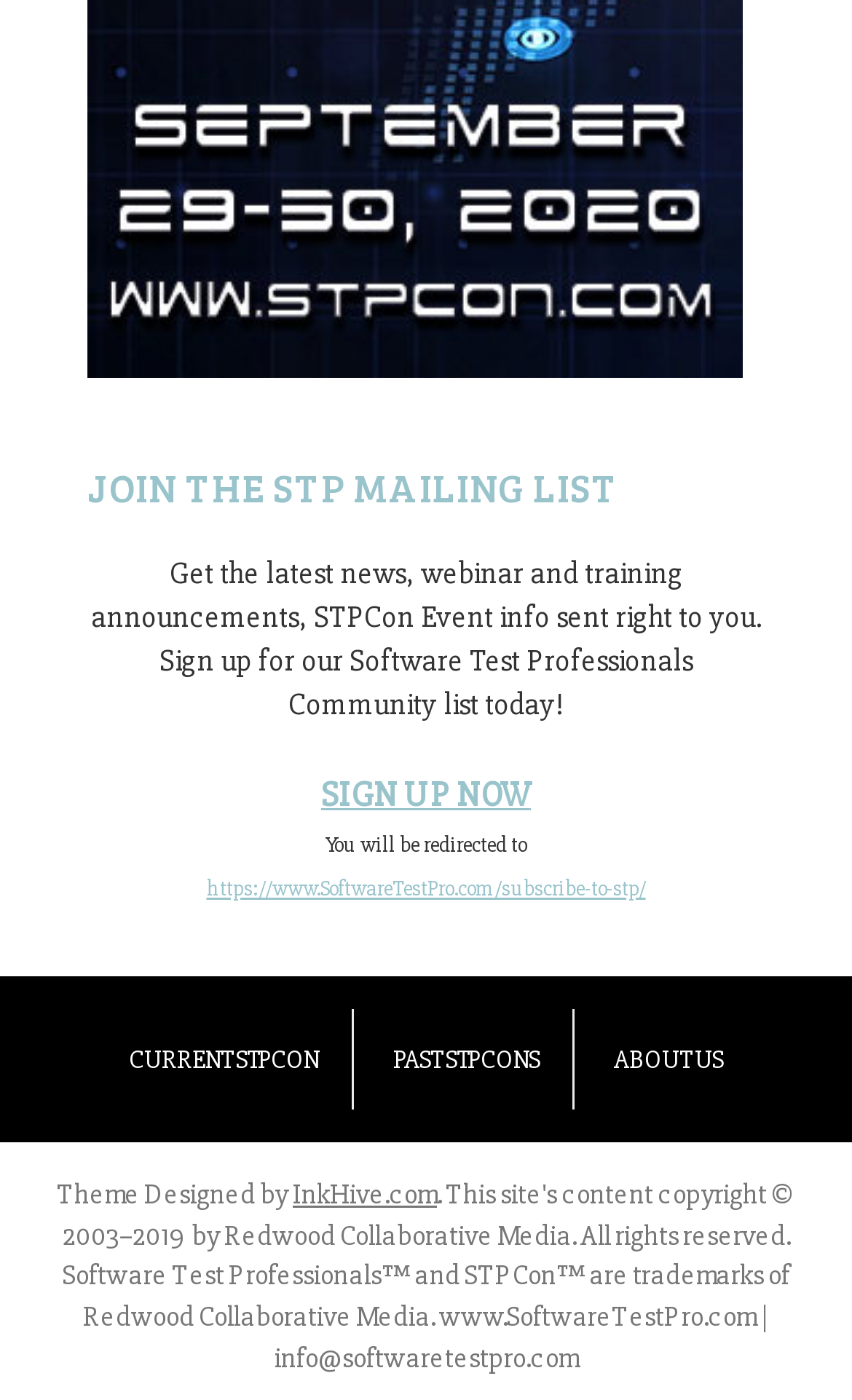Please answer the following question using a single word or phrase: 
What is the action triggered by clicking 'SIGN UP NOW'?

Redirect to subscription page